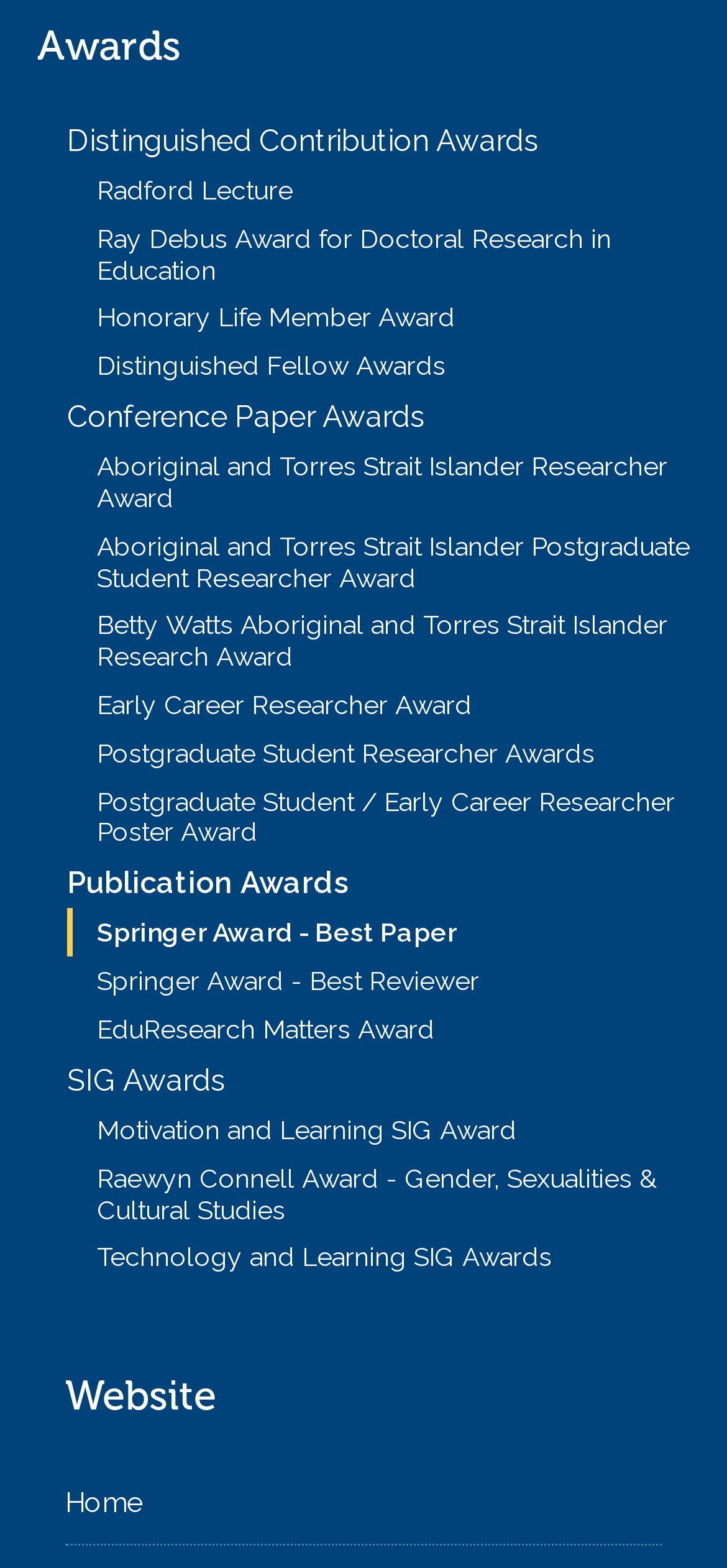Use a single word or phrase to answer the question:
What is the first award category listed?

Distinguished Contribution Awards